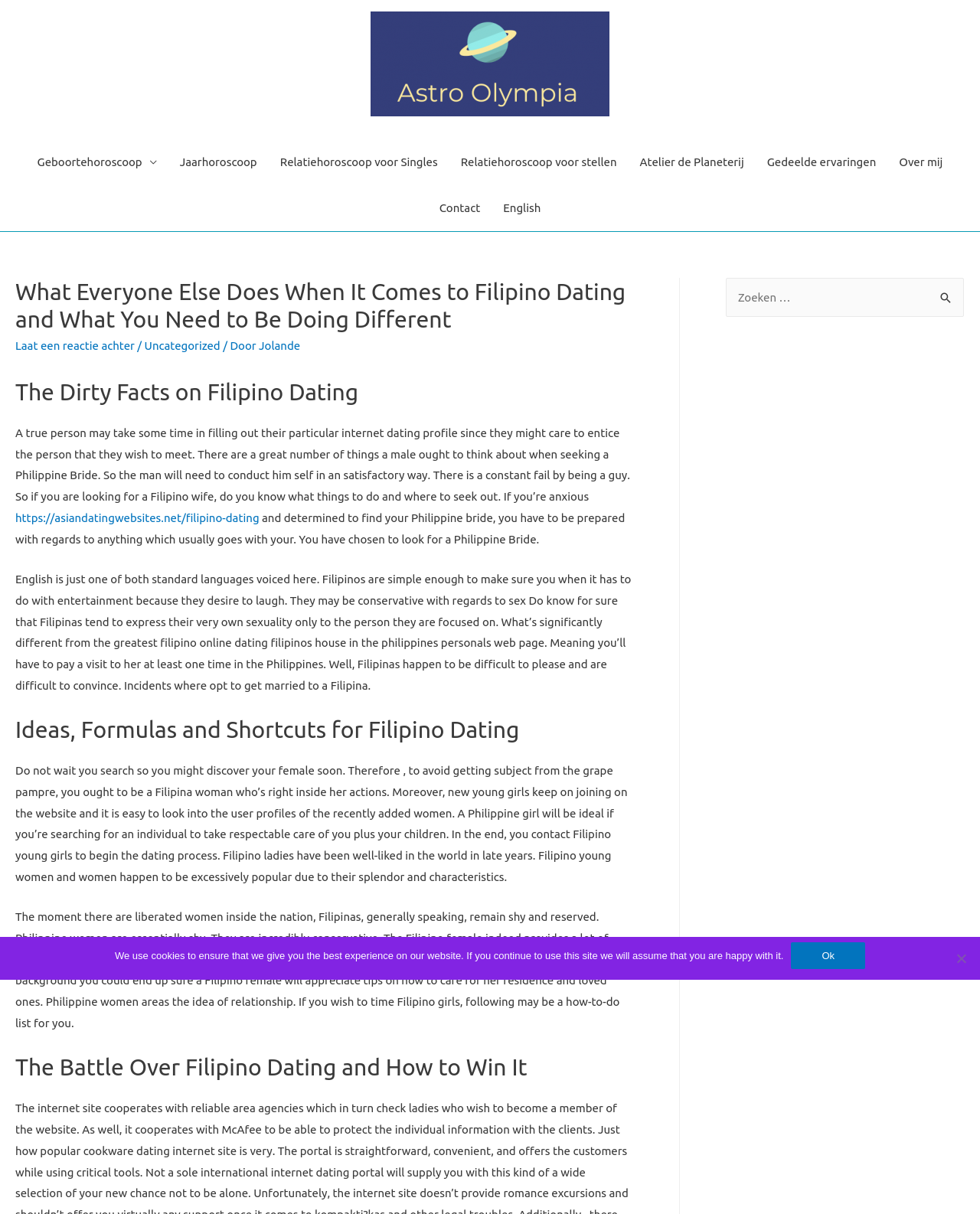What is the purpose of the search box?
Use the information from the screenshot to give a comprehensive response to the question.

The search box is located at the top right corner of the webpage, and it allows users to search for specific content on the website, as indicated by the placeholder text 'Zoeken naar:'.